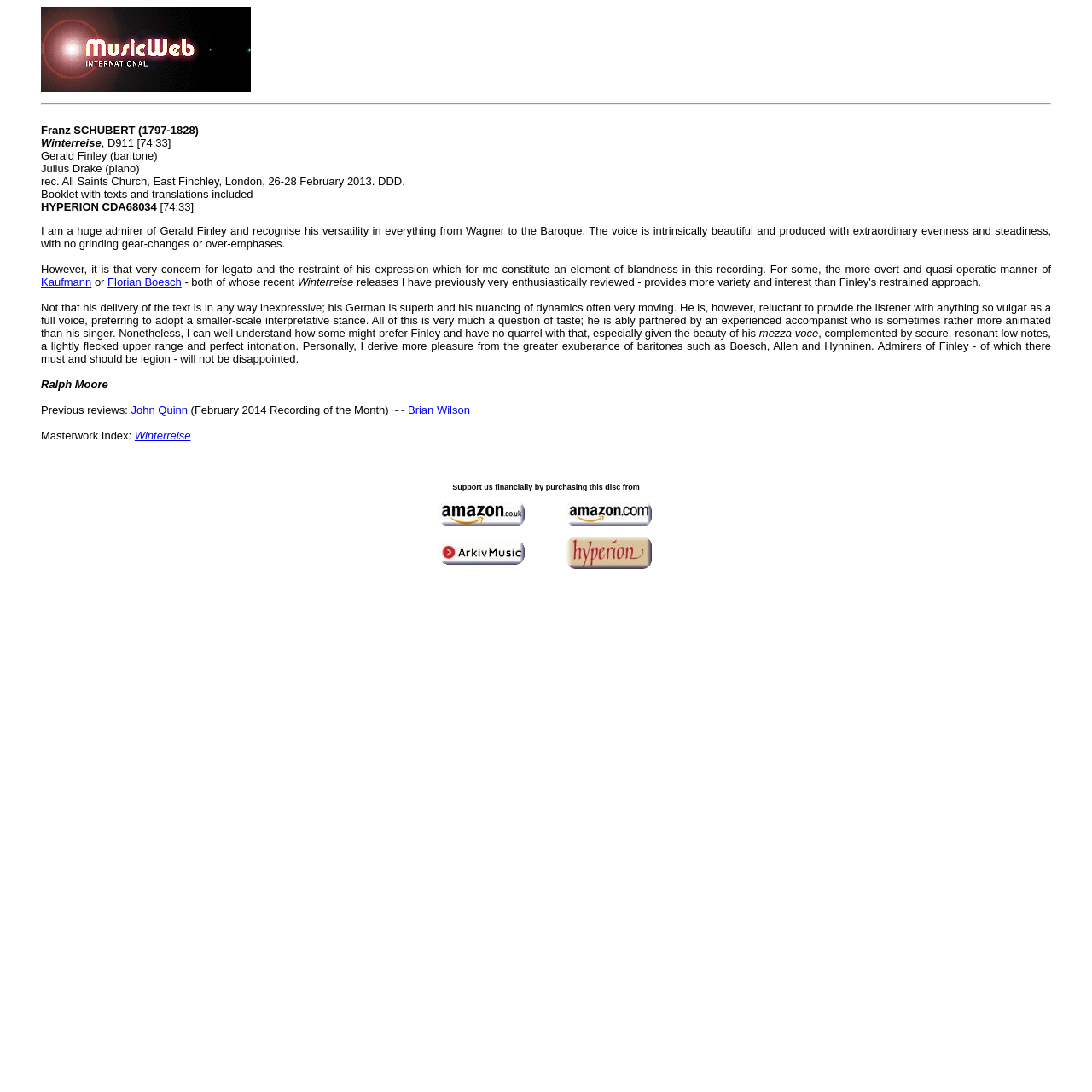Who is the accompanist in this recording?
Give a comprehensive and detailed explanation for the question.

I found the answer by reading the text 'Julius Drake (piano)' which is located below the text 'Gerald Finley (baritone)', indicating that Drake is the accompanist in this recording.